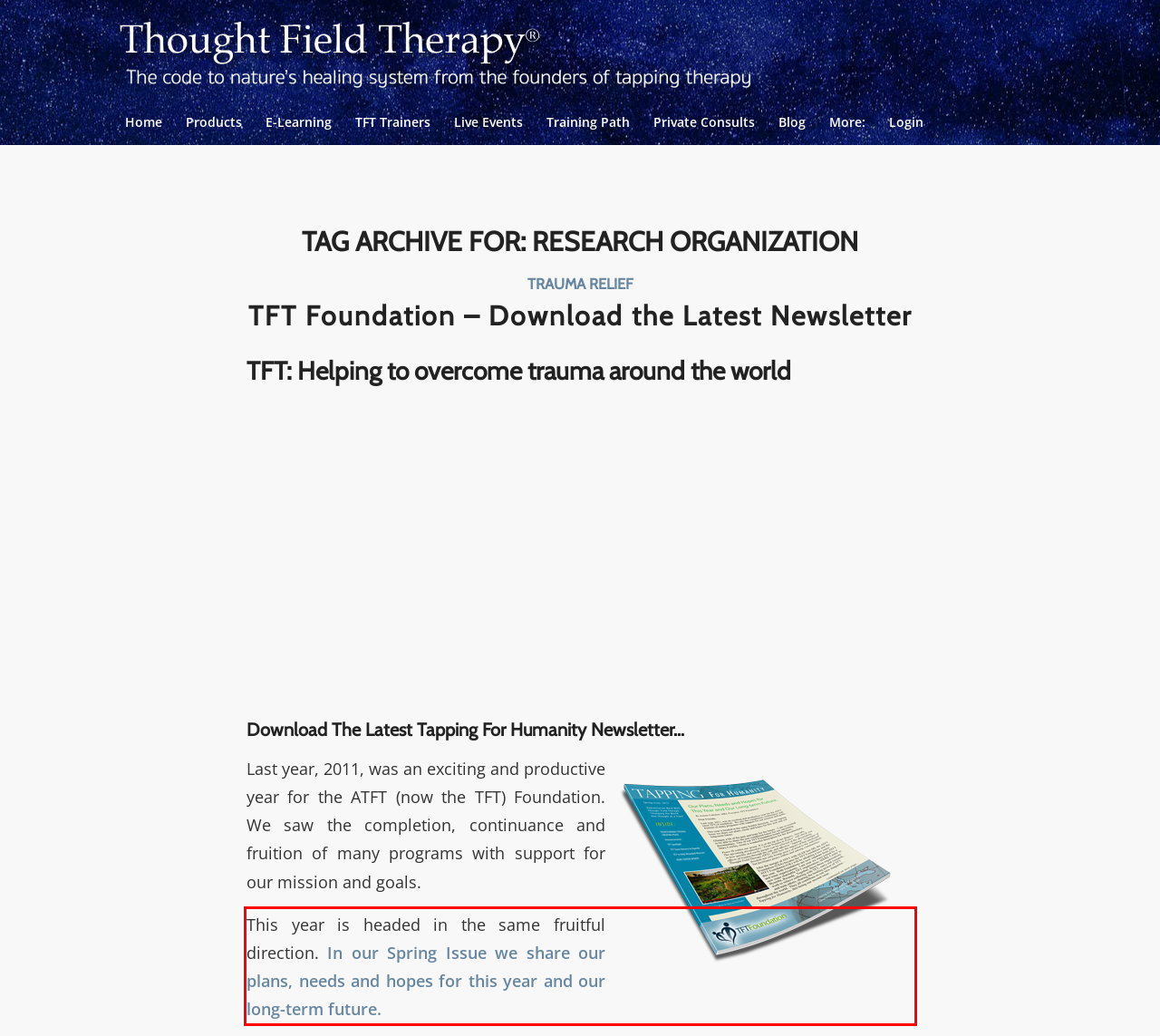Using OCR, extract the text content found within the red bounding box in the given webpage screenshot.

This year is headed in the same fruitful direction. In our Spring Issue we share our plans, needs and hopes for this year and our long-term future.